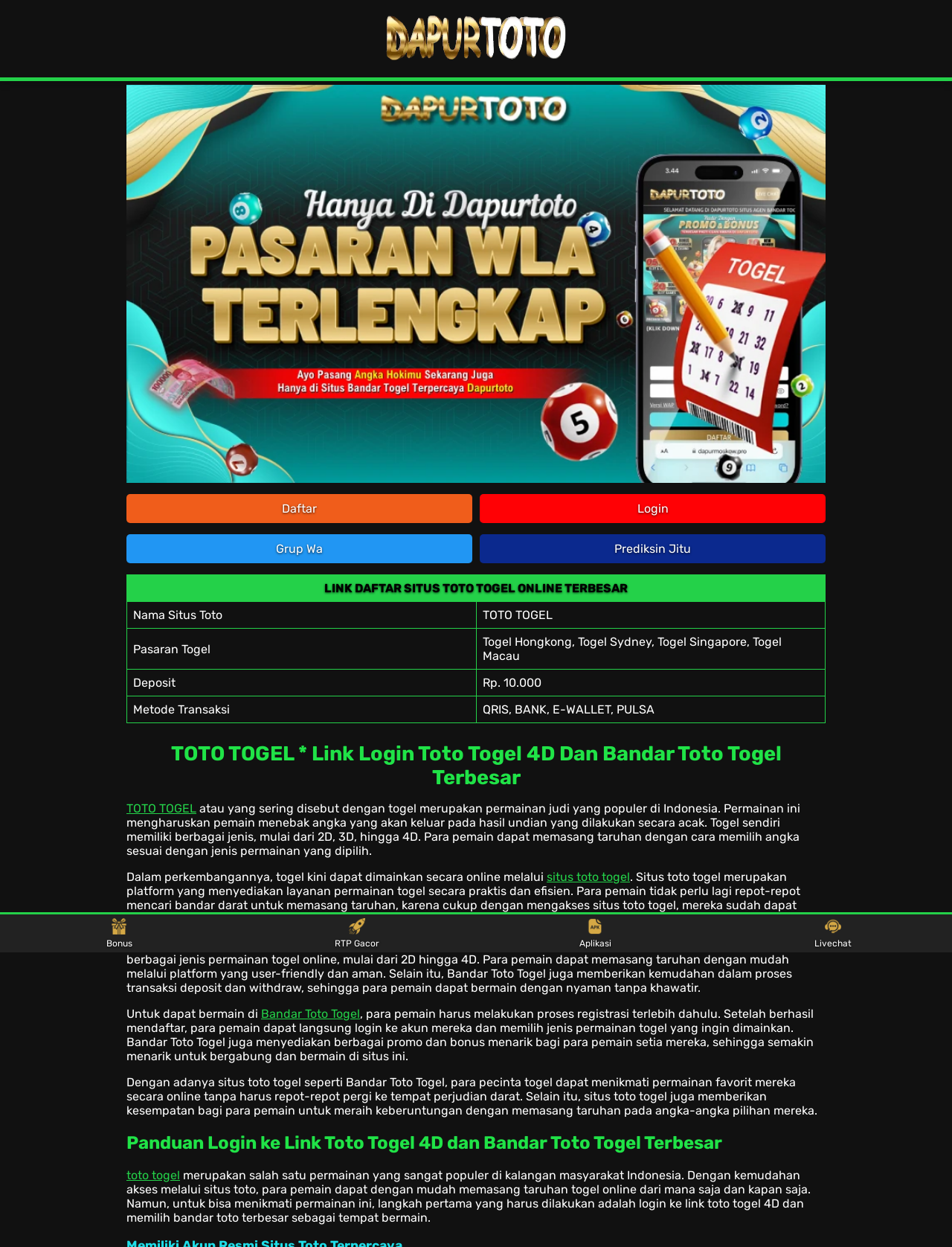What is the name of the situs toto logo?
Answer with a single word or phrase by referring to the visual content.

situs toto Logo